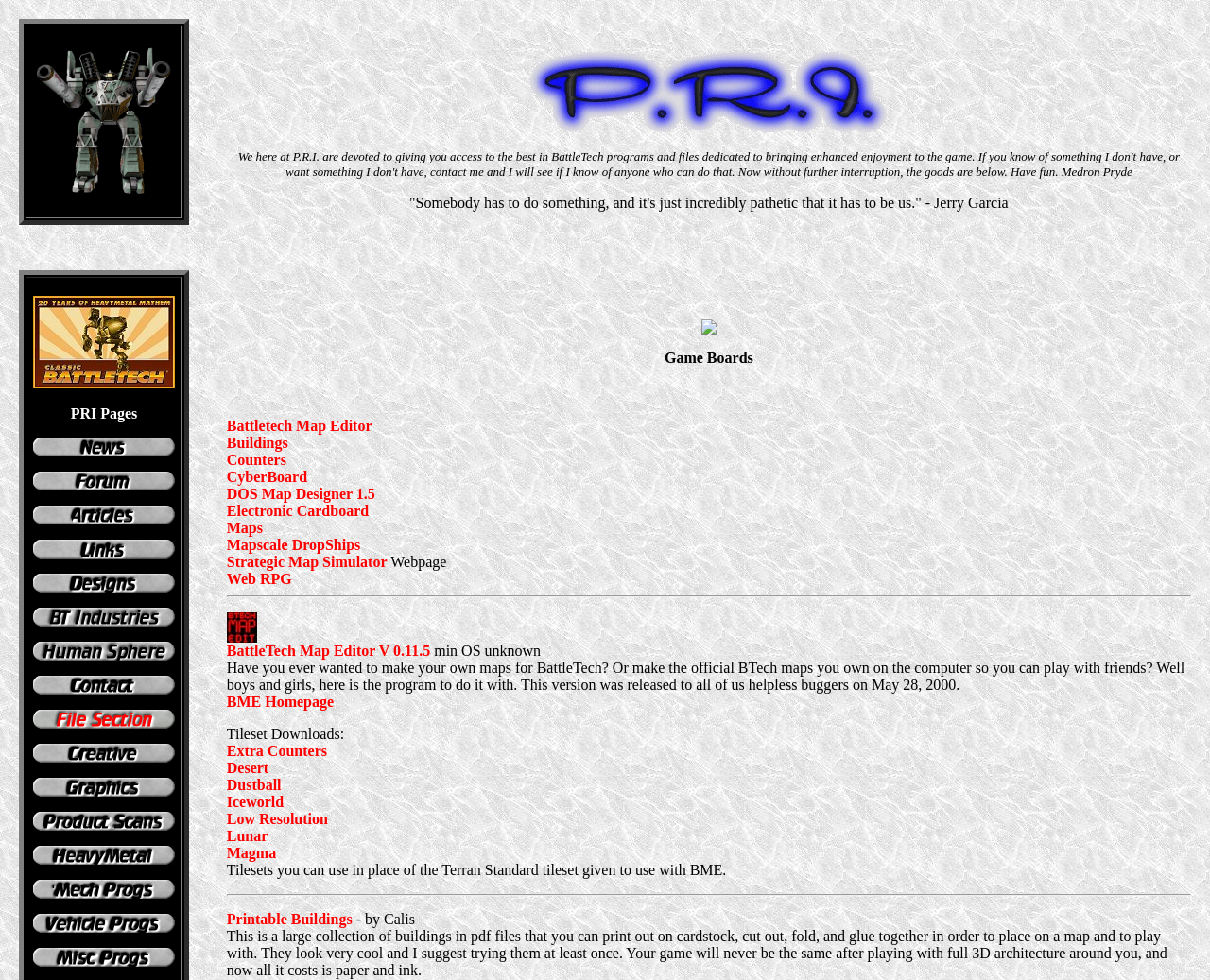Specify the bounding box coordinates of the region I need to click to perform the following instruction: "Click on '20 Years of Battletech'". The coordinates must be four float numbers in the range of 0 to 1, i.e., [left, top, right, bottom].

[0.027, 0.383, 0.145, 0.399]